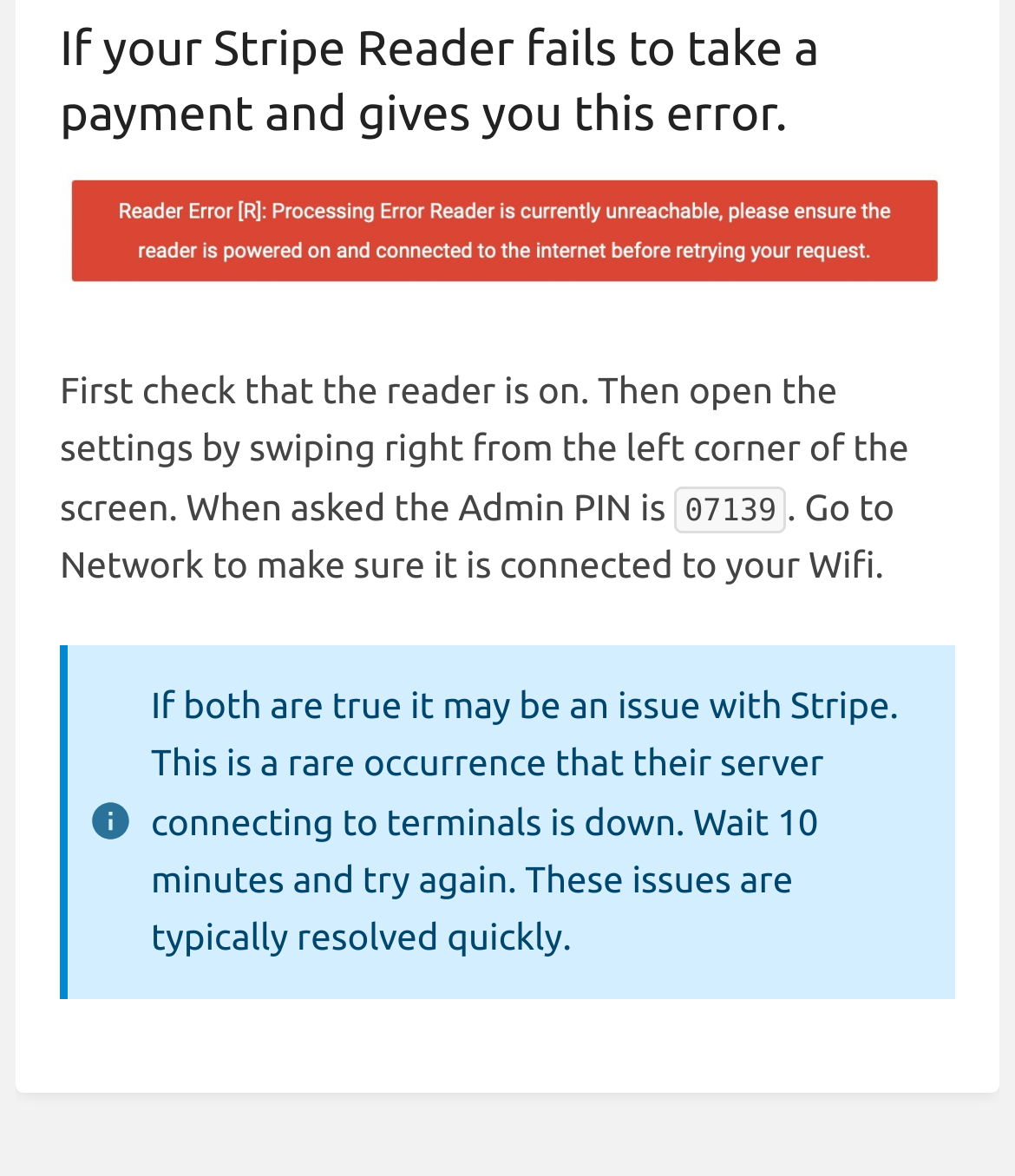Please determine the bounding box coordinates for the UI element described as: "alt="readererror.jpg"".

[0.059, 0.222, 0.941, 0.258]